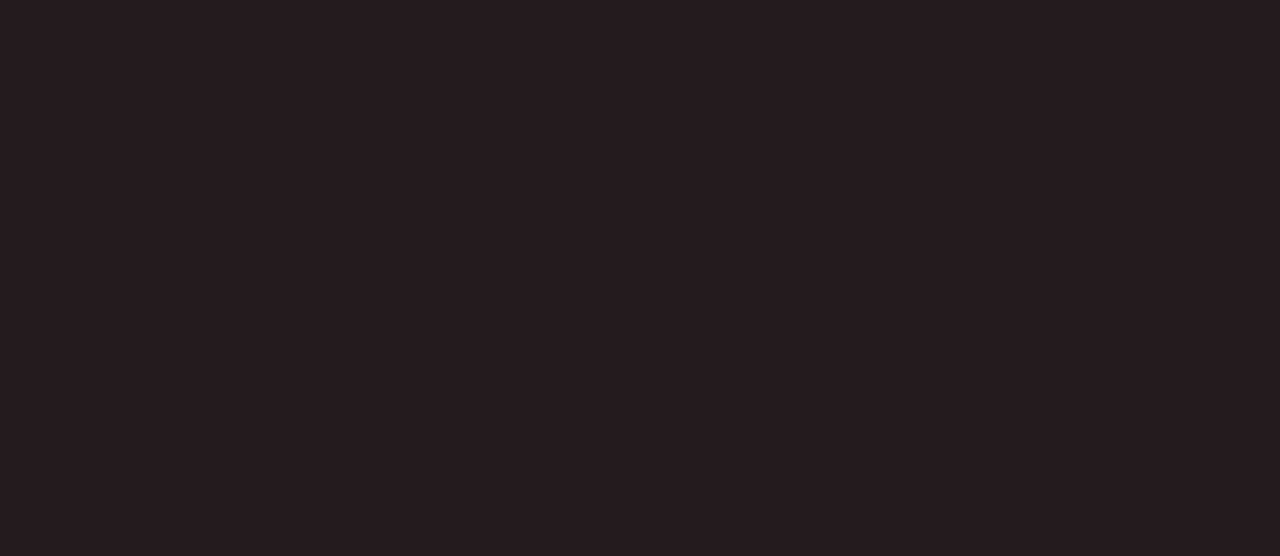Determine the bounding box coordinates of the element's region needed to click to follow the instruction: "Send an email to info@brinkerhoffpoetry.org". Provide these coordinates as four float numbers between 0 and 1, formatted as [left, top, right, bottom].

[0.045, 0.517, 0.227, 0.555]